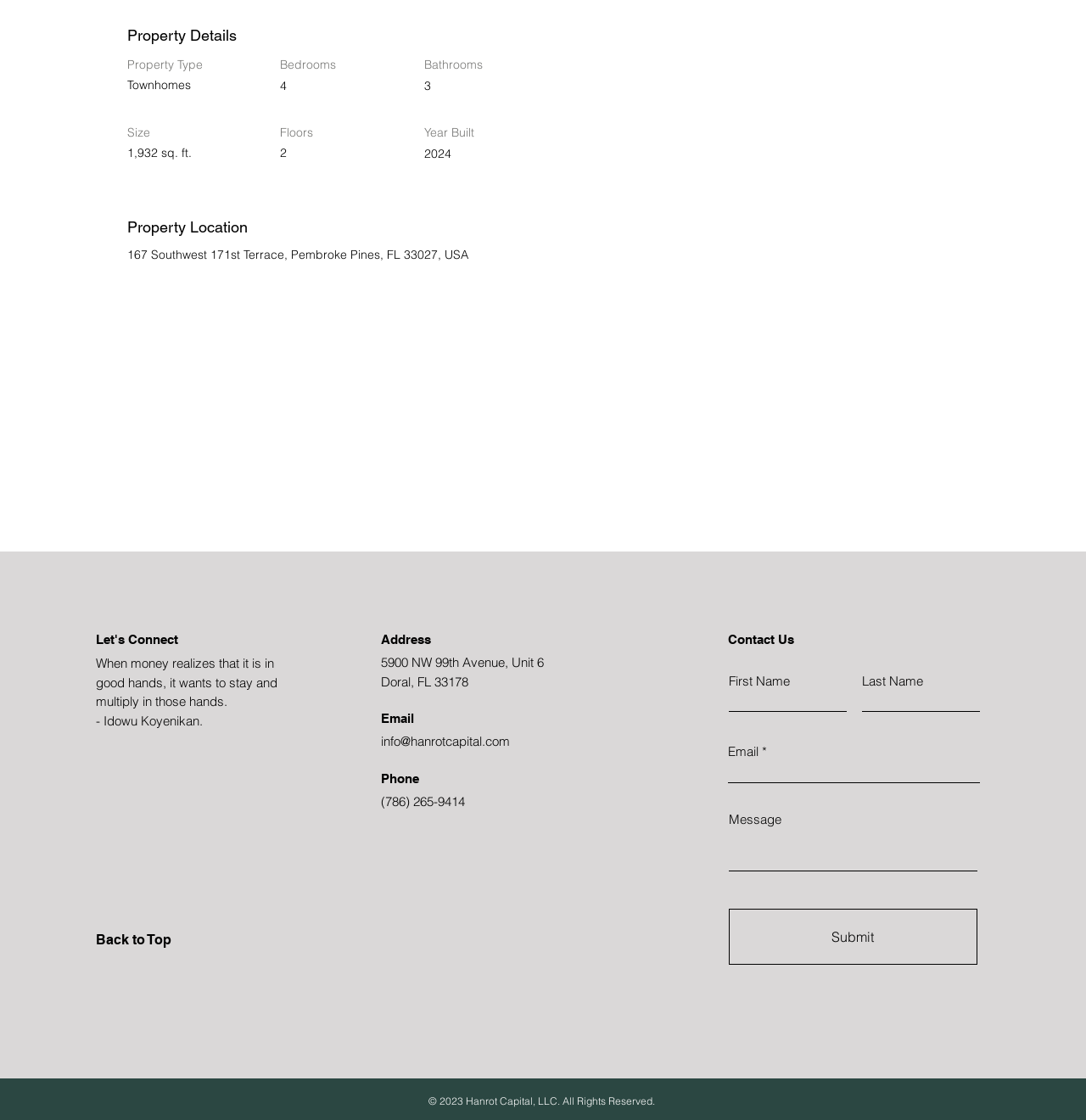Identify the bounding box coordinates of the part that should be clicked to carry out this instruction: "Log in to your Firefox account".

None